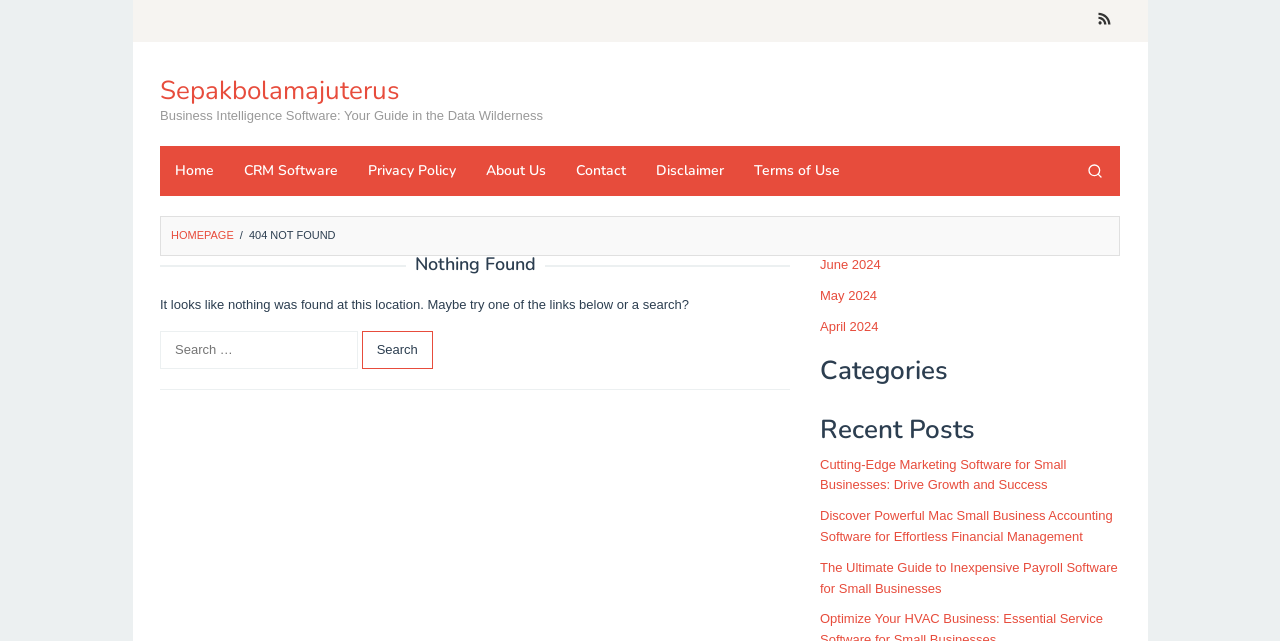What is the most recent post listed on the page?
Using the visual information, answer the question in a single word or phrase.

Cutting-Edge Marketing Software for Small Businesses